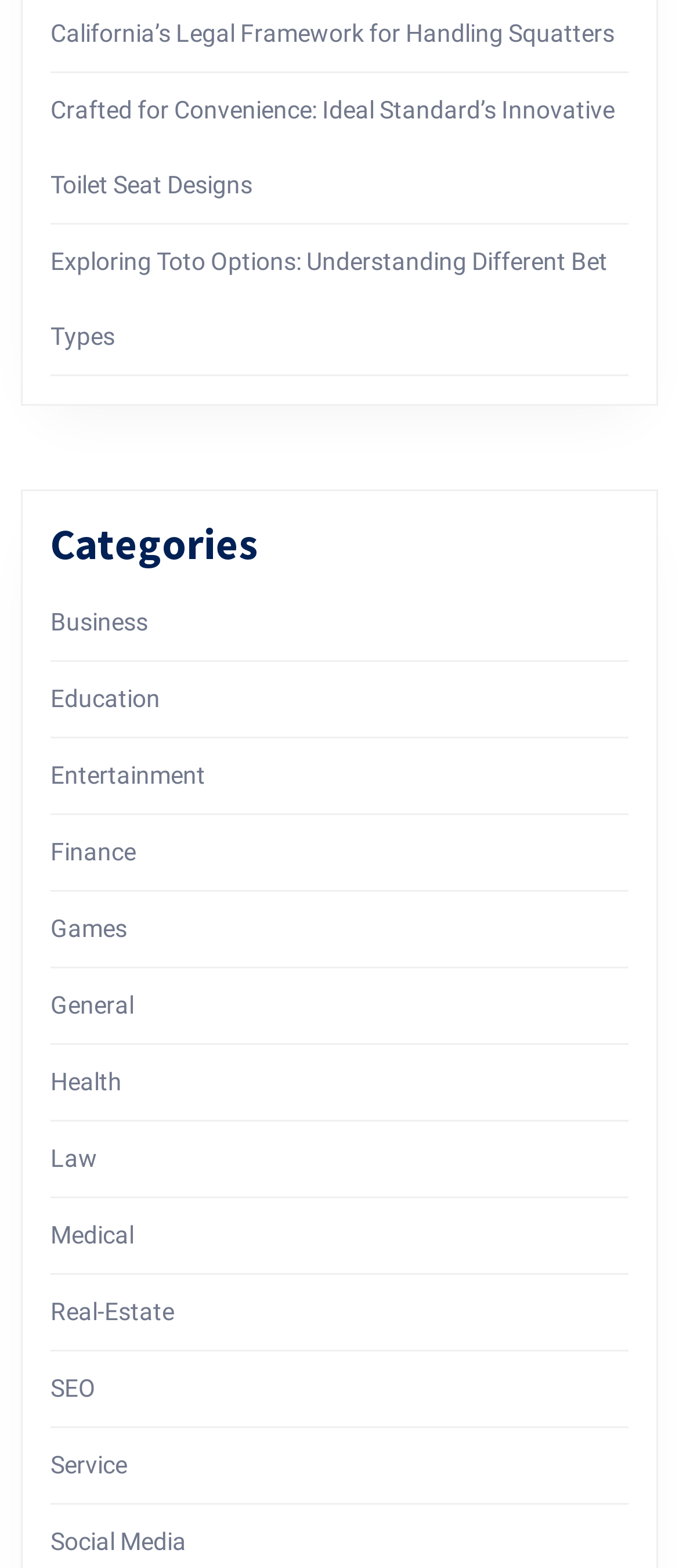What is the category of the link 'California’s Legal Framework for Handling Squatters'?
Using the image, provide a concise answer in one word or a short phrase.

Law